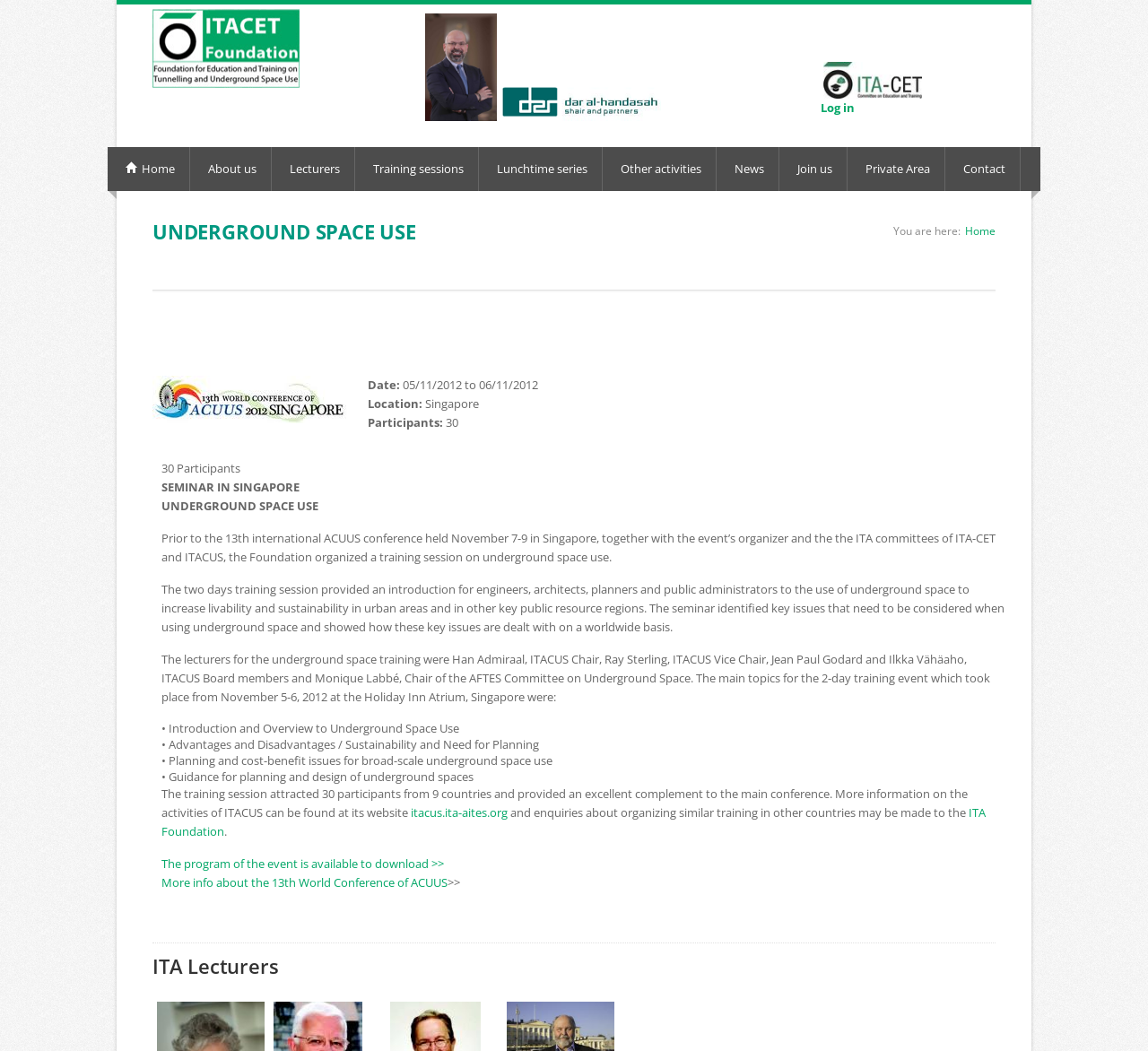Using the provided description Contact, find the bounding box coordinates for the UI element. Provide the coordinates in (top-left x, top-left y, bottom-right x, bottom-right y) format, ensuring all values are between 0 and 1.

[0.823, 0.14, 0.889, 0.182]